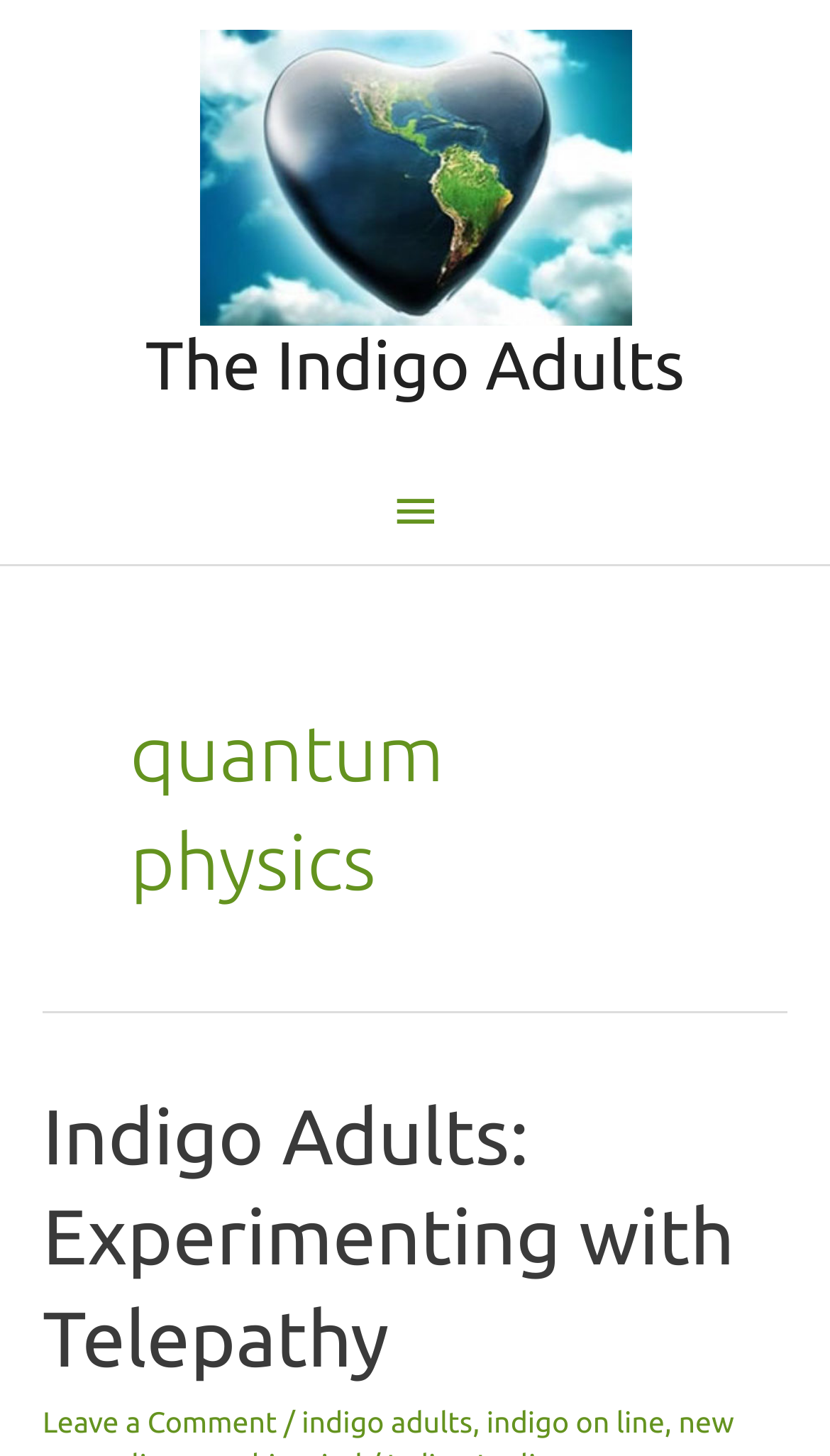Describe in detail what you see on the webpage.

The webpage is about quantum physics and The Indigo Adults, with a prominent image of The Indigo Adults at the top, taking up about half of the screen width. Below the image, there is a link with the same name, "The Indigo Adults". 

On the top right, there is a main menu button, which is not expanded. 

The main content of the webpage is headed by a title "quantum physics" in a relatively large font size, which spans about two-thirds of the screen width. Below the title, there is a subheading "Indigo Adults: Experimenting with Telepathy", which is a link. This subheading is followed by another link "Leave a Comment" at the bottom, and three links "indigo adults", "indigo on line" separated by slashes in between, all aligned to the left.